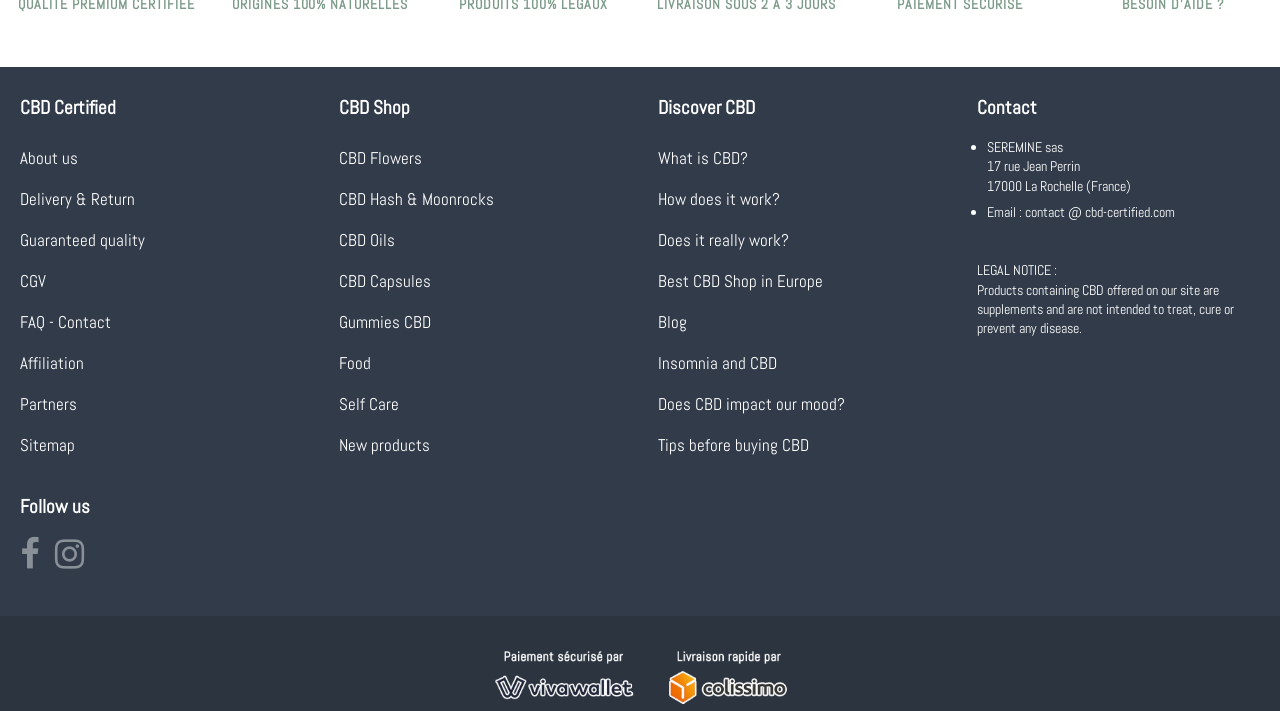Identify the bounding box coordinates for the UI element that matches this description: "Does CBD impact our mood?".

[0.514, 0.54, 0.735, 0.598]